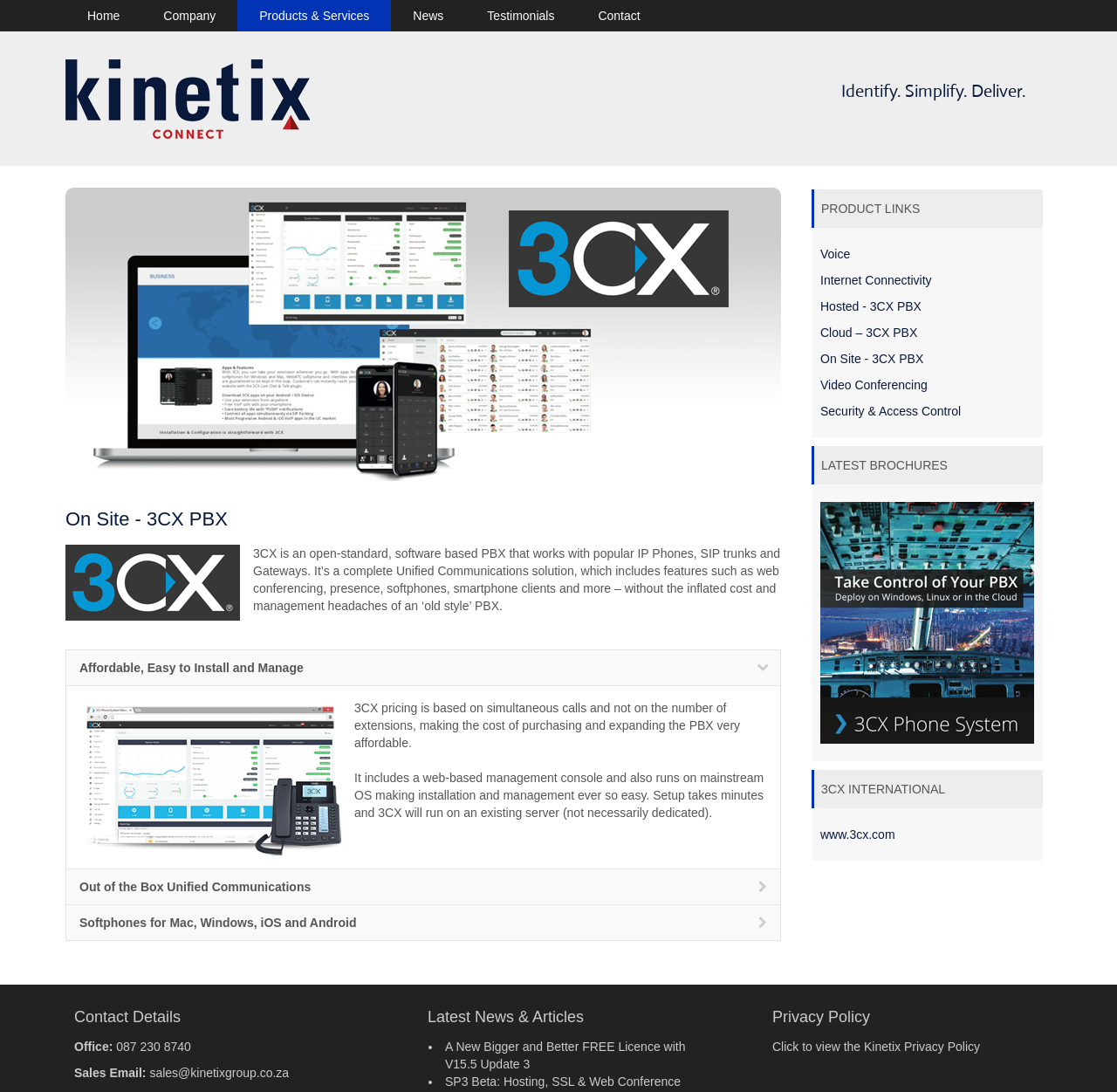What is the company name?
Provide a detailed and extensive answer to the question.

The company name is obtained from the logo image with the text 'Kinetix Connect - Voice Solutions - Connectivity - PABX' which is located at the top left corner of the webpage.